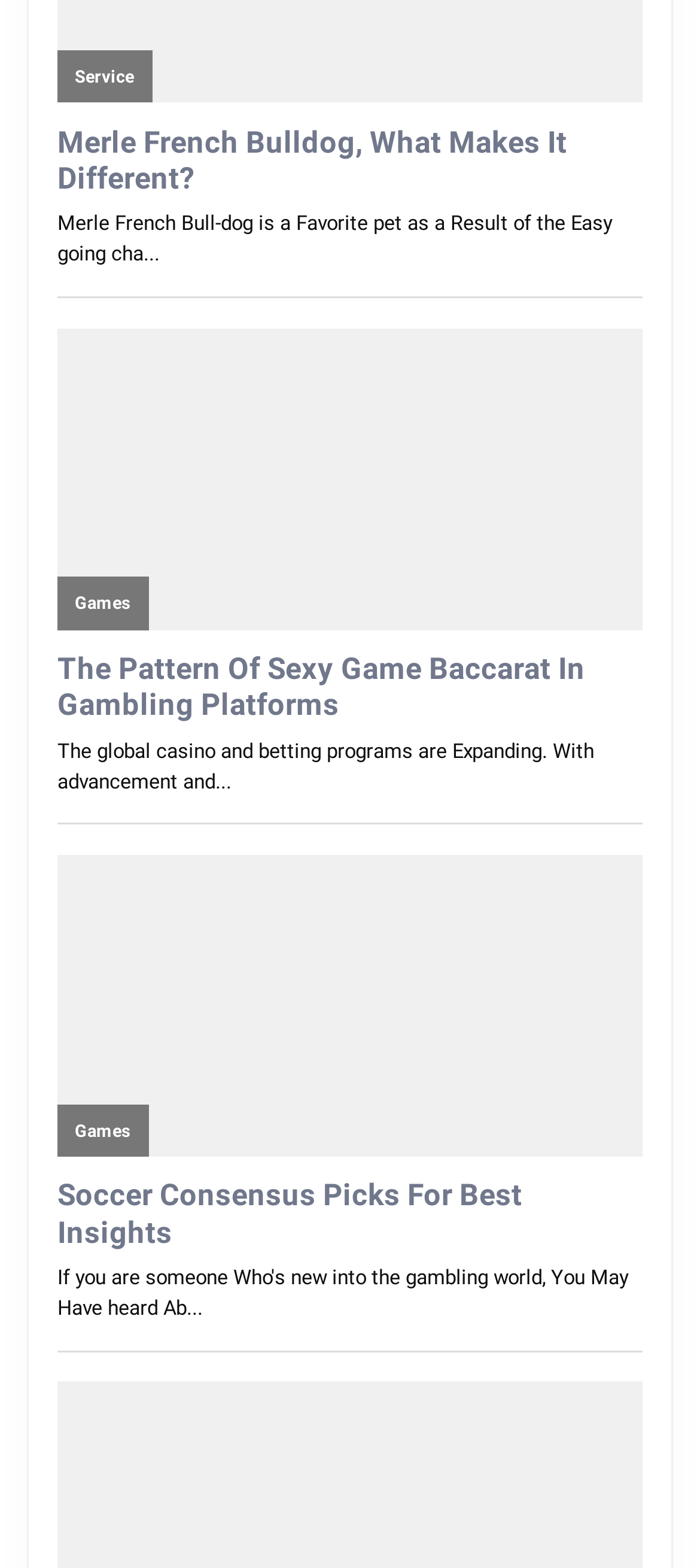Give a one-word or short phrase answer to the question: 
How many links are related to games?

2